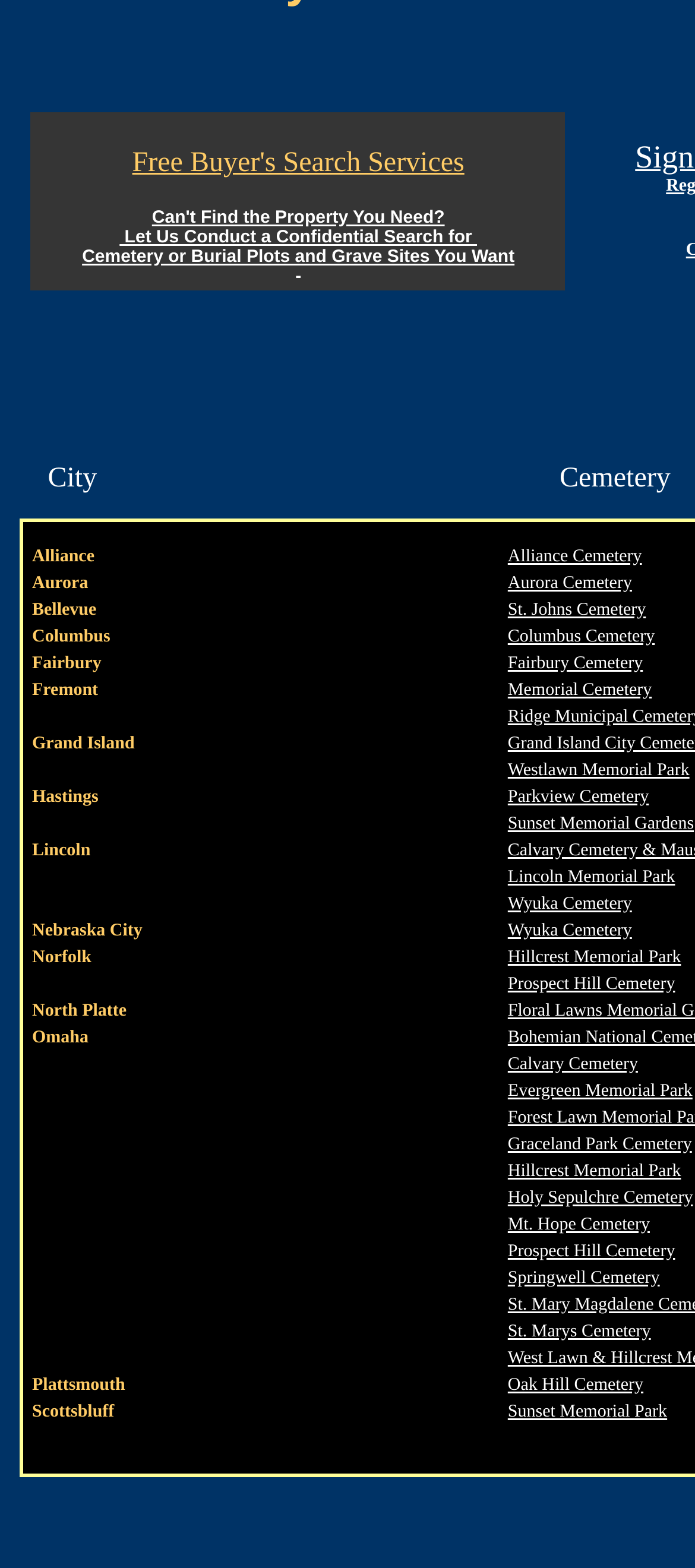What type of properties are being searched for on this webpage? Examine the screenshot and reply using just one word or a brief phrase.

Cemetery or burial plots and grave sites